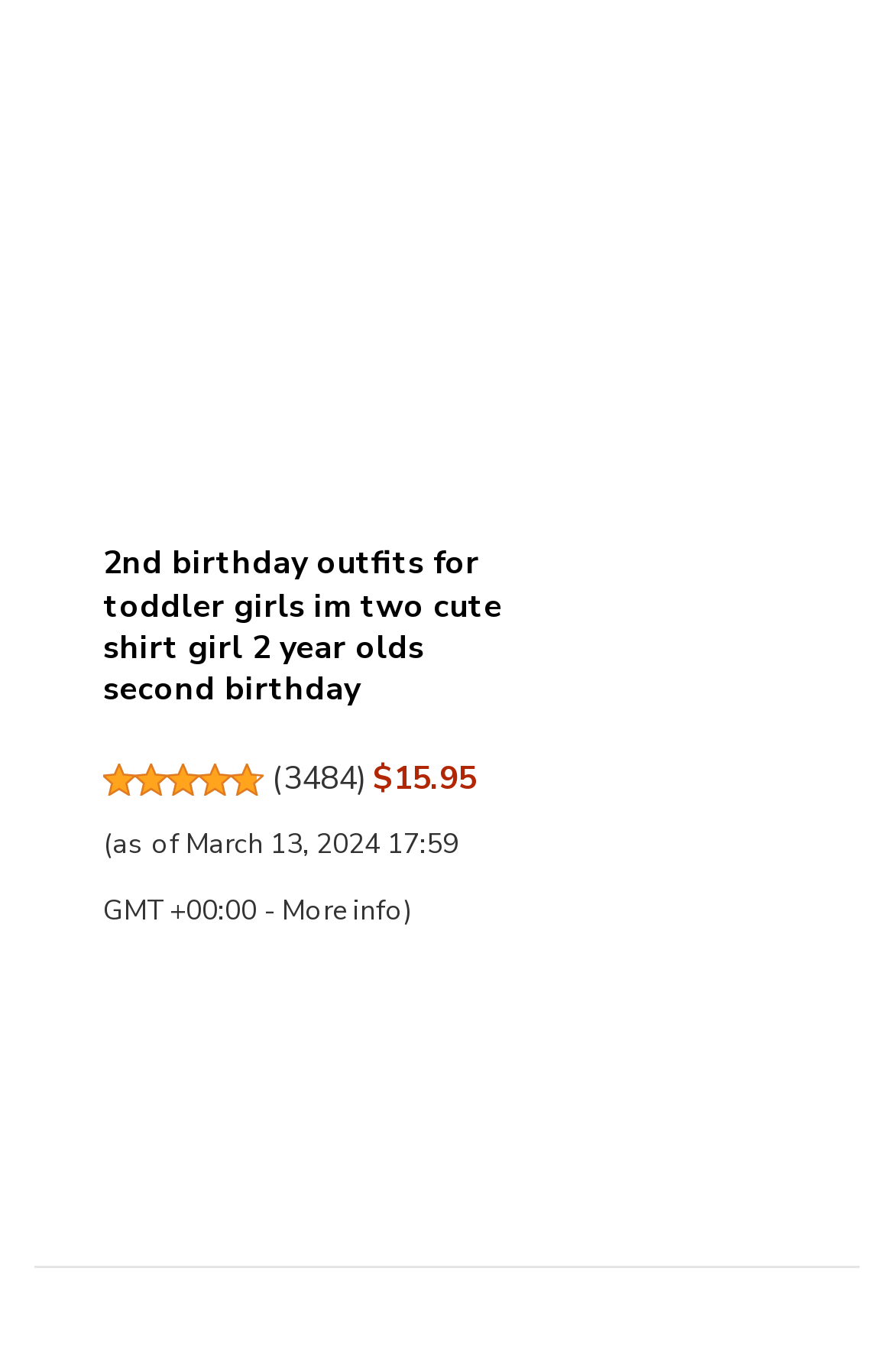Can you pinpoint the bounding box coordinates for the clickable element required for this instruction: "View the 2nd birthday outfit image #1"? The coordinates should be four float numbers between 0 and 1, i.e., [left, top, right, bottom].

[0.119, 0.619, 0.192, 0.685]